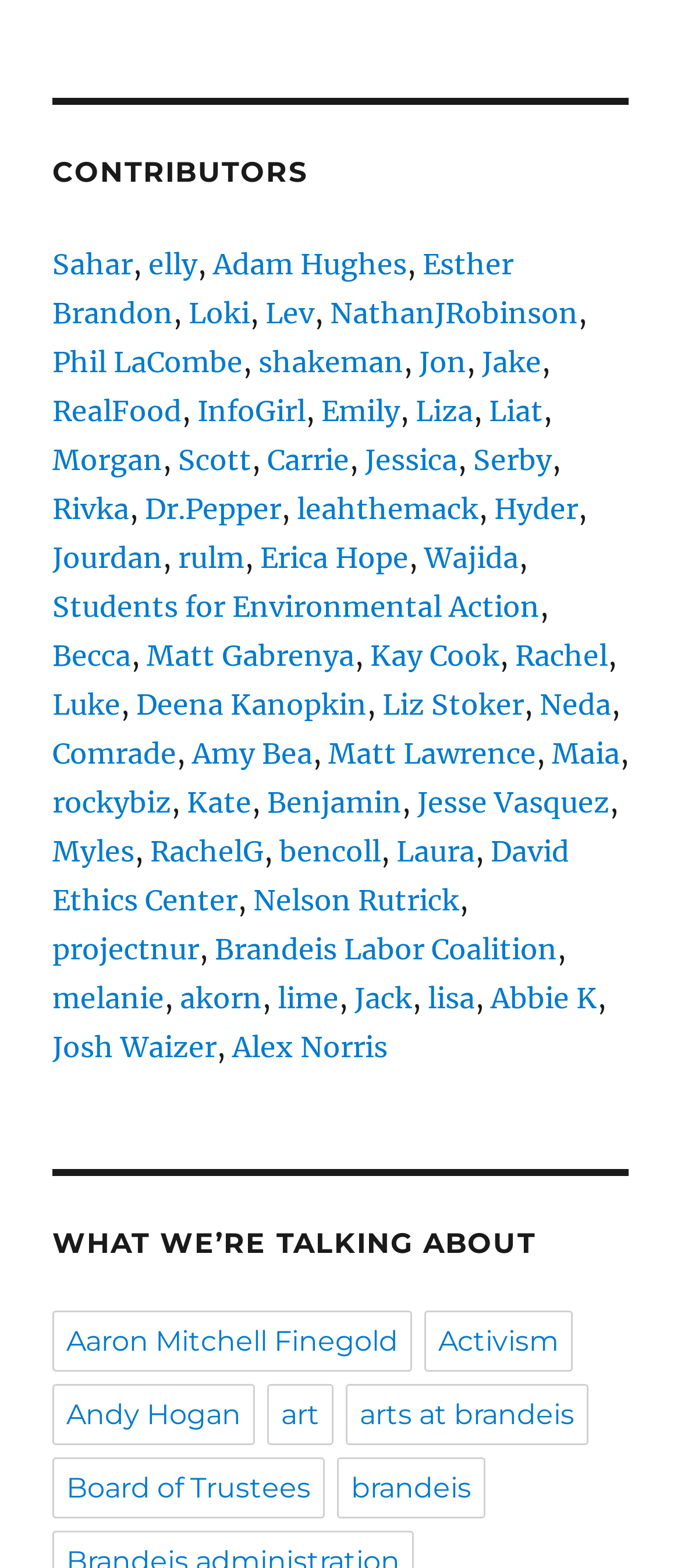Identify the bounding box coordinates of the section to be clicked to complete the task described by the following instruction: "View the advertisement". The coordinates should be four float numbers between 0 and 1, formatted as [left, top, right, bottom].

None